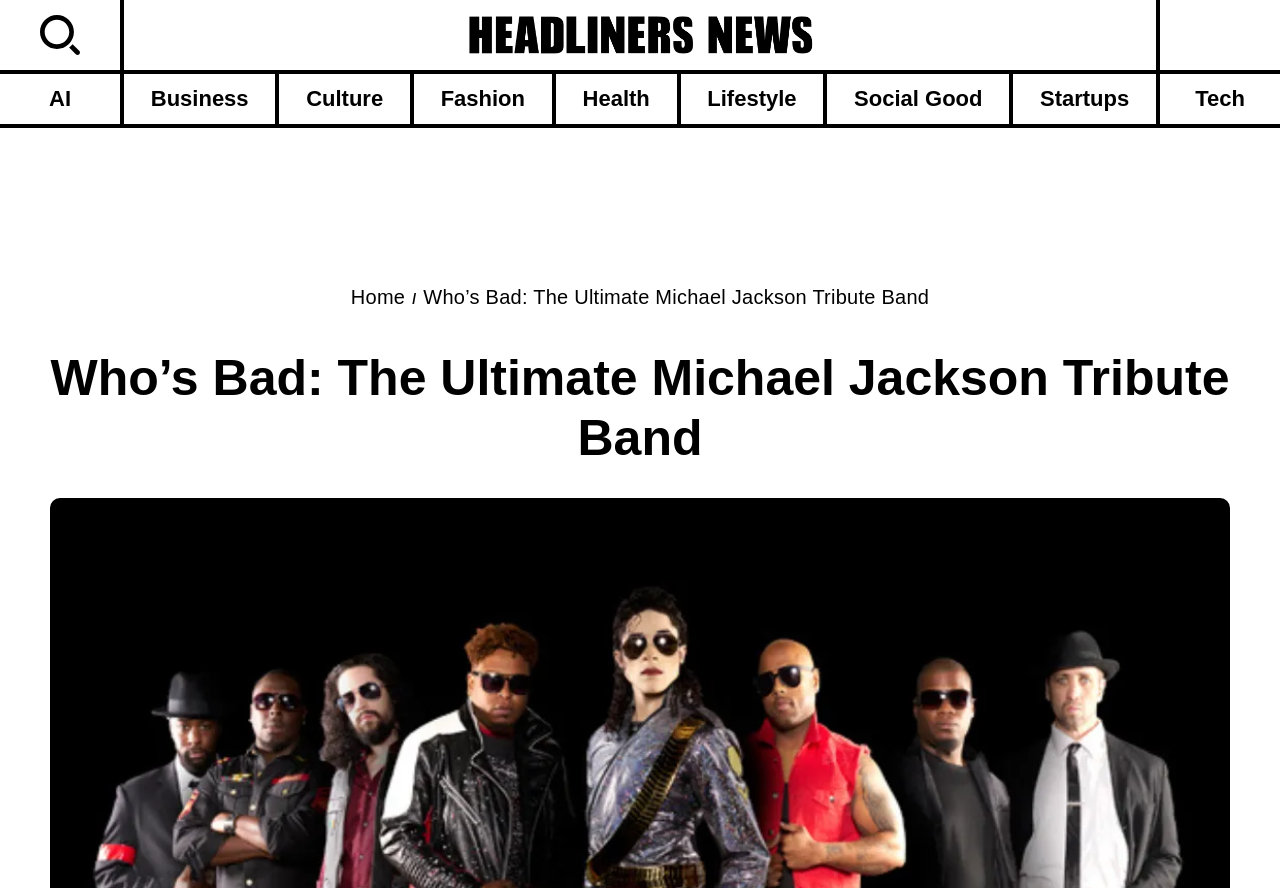Identify the bounding box coordinates for the UI element mentioned here: "Social Good". Provide the coordinates as four float values between 0 and 1, i.e., [left, top, right, bottom].

[0.646, 0.083, 0.788, 0.14]